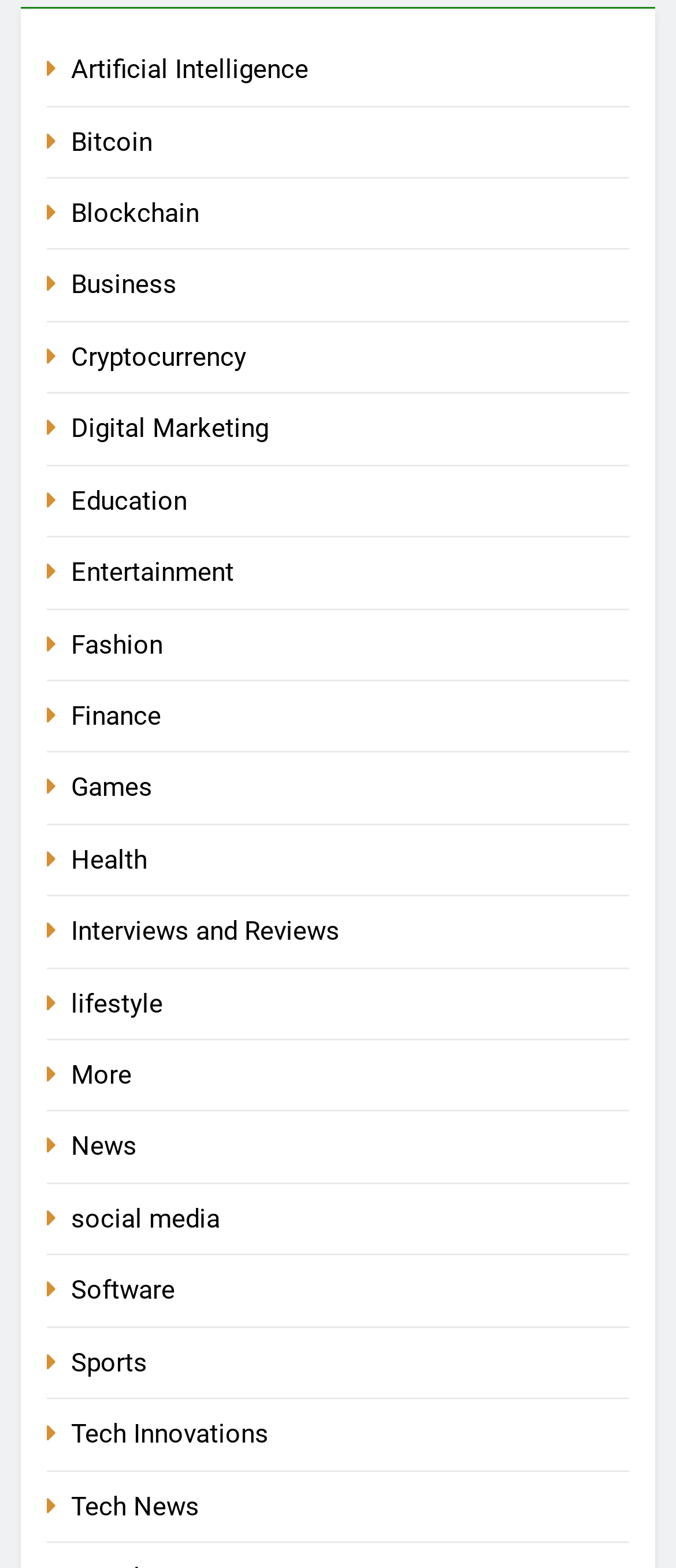Pinpoint the bounding box coordinates of the element that must be clicked to accomplish the following instruction: "Click on About Us". The coordinates should be in the format of four float numbers between 0 and 1, i.e., [left, top, right, bottom].

None